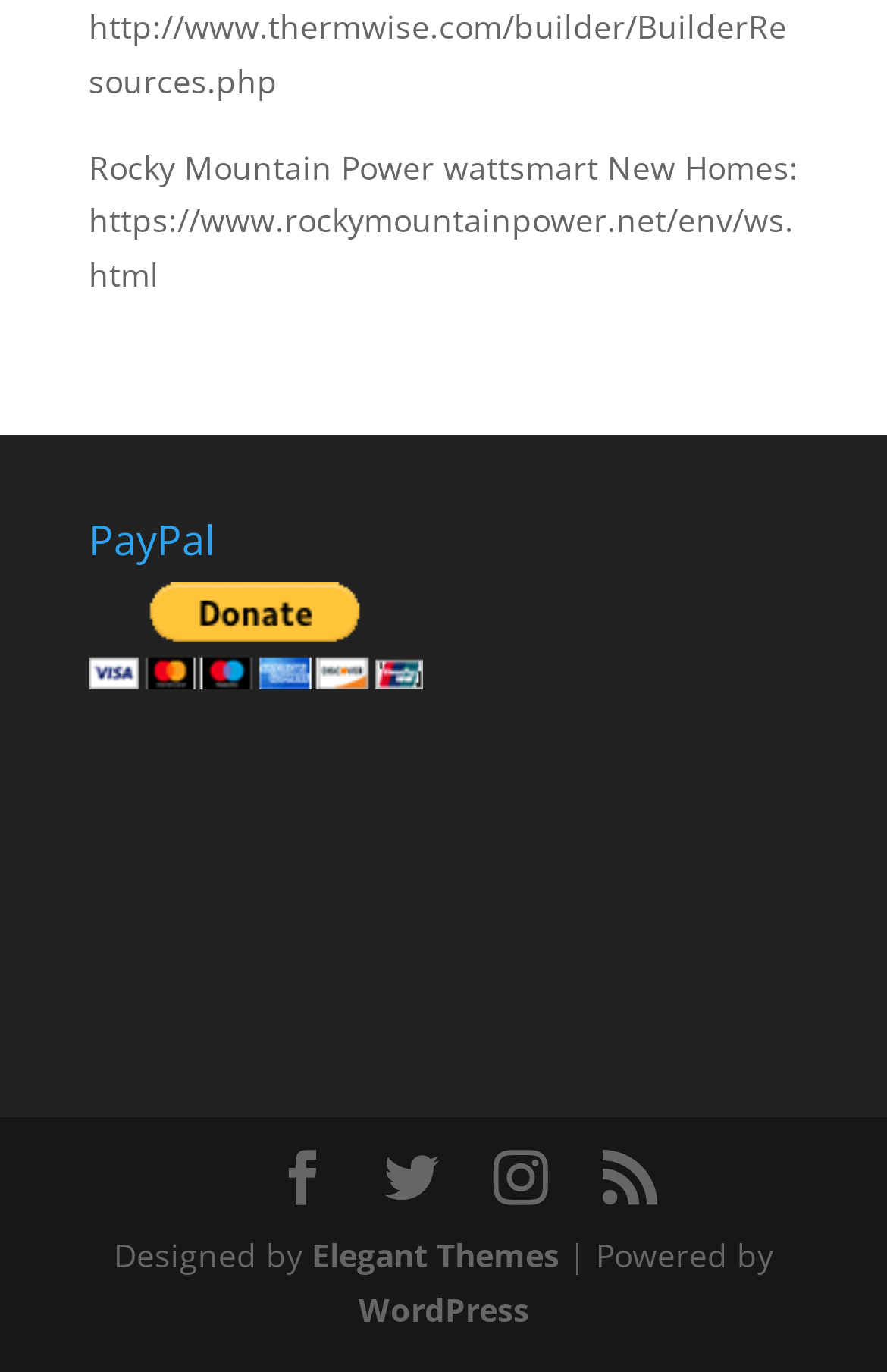Answer the question using only one word or a concise phrase: What is the safer way to pay online?

PayPal